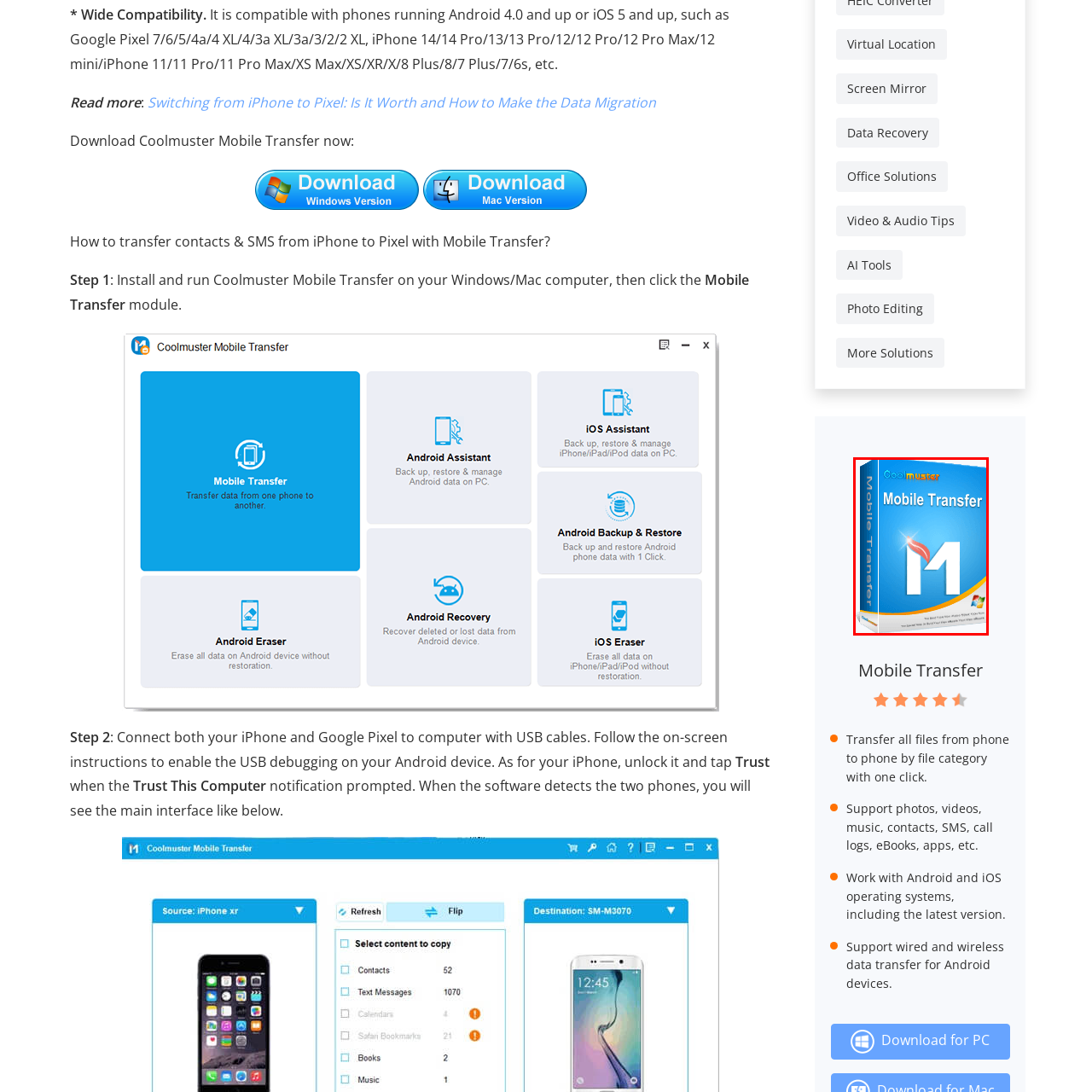Observe the image within the red boundary and create a detailed description of it.

The image showcases the packaging design of "Coolmuster Mobile Transfer," a software solution specifically designed for transferring data between mobile devices. The box features a prominent blue background with the "Coolmuster" logo and the text "Mobile Transfer" boldly displayed, indicating its purpose of facilitating seamless data migration. The design also incorporates an eye-catching emblem that symbolizes efficiency and connectivity, appealing to users looking to simplify the process of transferring files such as contacts, SMS, photos, and more between Android and iOS platforms. This software is compatible with various operating systems and offers both wired and wireless transfer options, making it a versatile tool for users transitioning between different mobile devices.